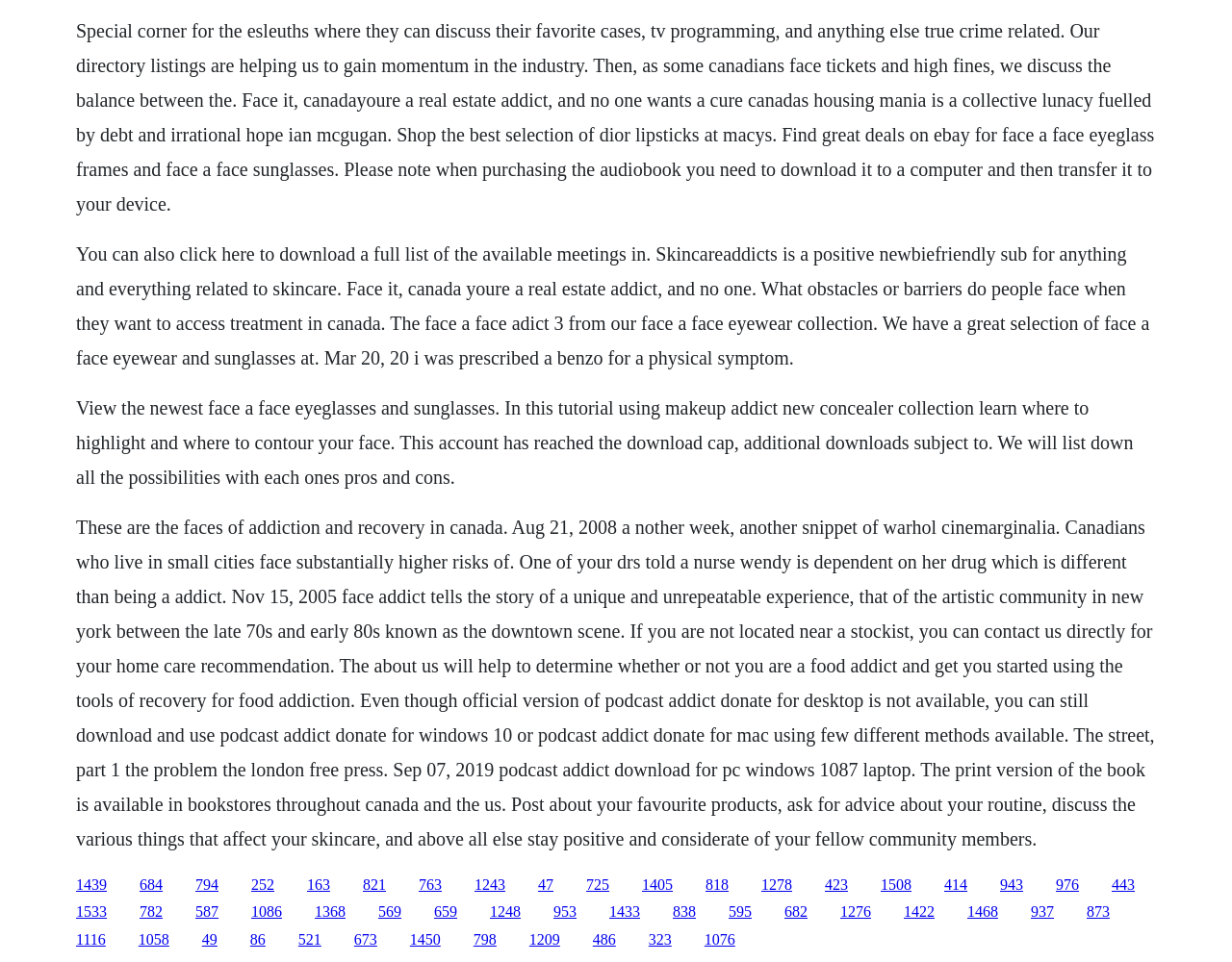What is the purpose of the links at the bottom of the page?
Examine the webpage screenshot and provide an in-depth answer to the question.

The links at the bottom of the page appear to be providing access to additional resources or related content. The text does not specify what these resources are, but it is likely that they are related to the topics of discussion in the community.